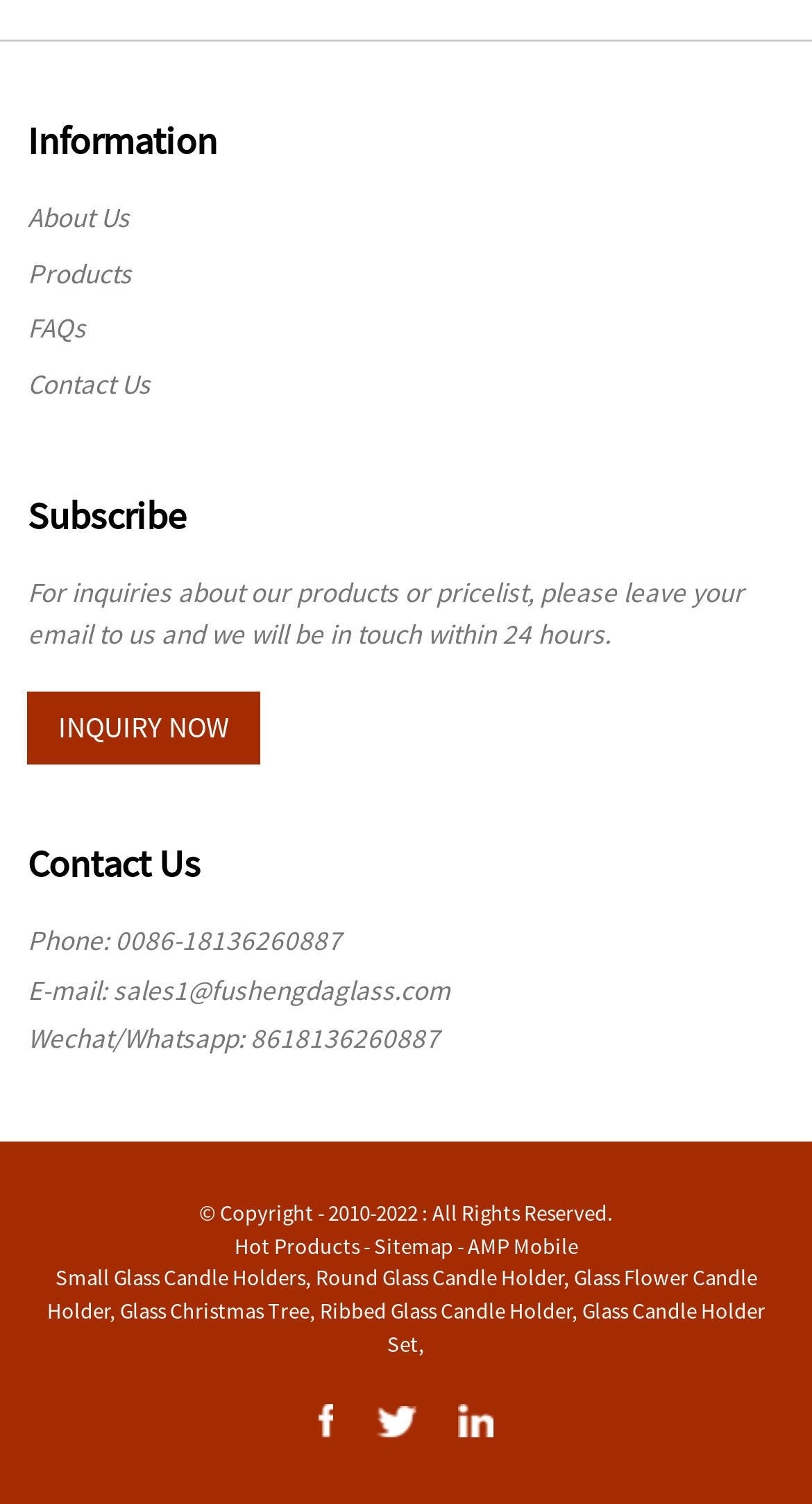Look at the image and answer the question in detail:
What is the copyright year range of the webpage?

I found the copyright year range by looking at the footer of the webpage, where it is listed as '© Copyright - 2010-2022 : All Rights Reserved'.